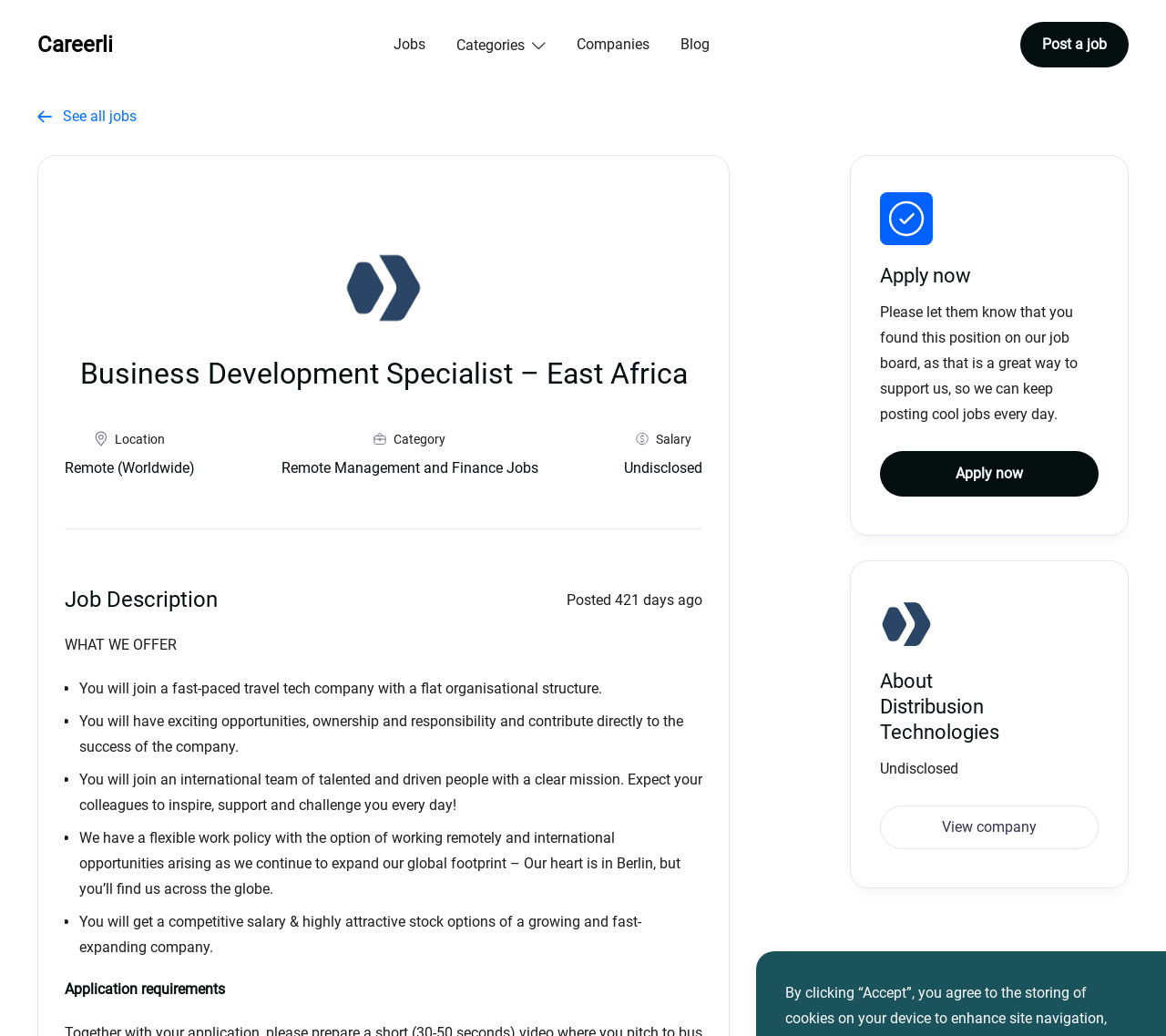Identify the first-level heading on the webpage and generate its text content.

Business Development Specialist – East Africa